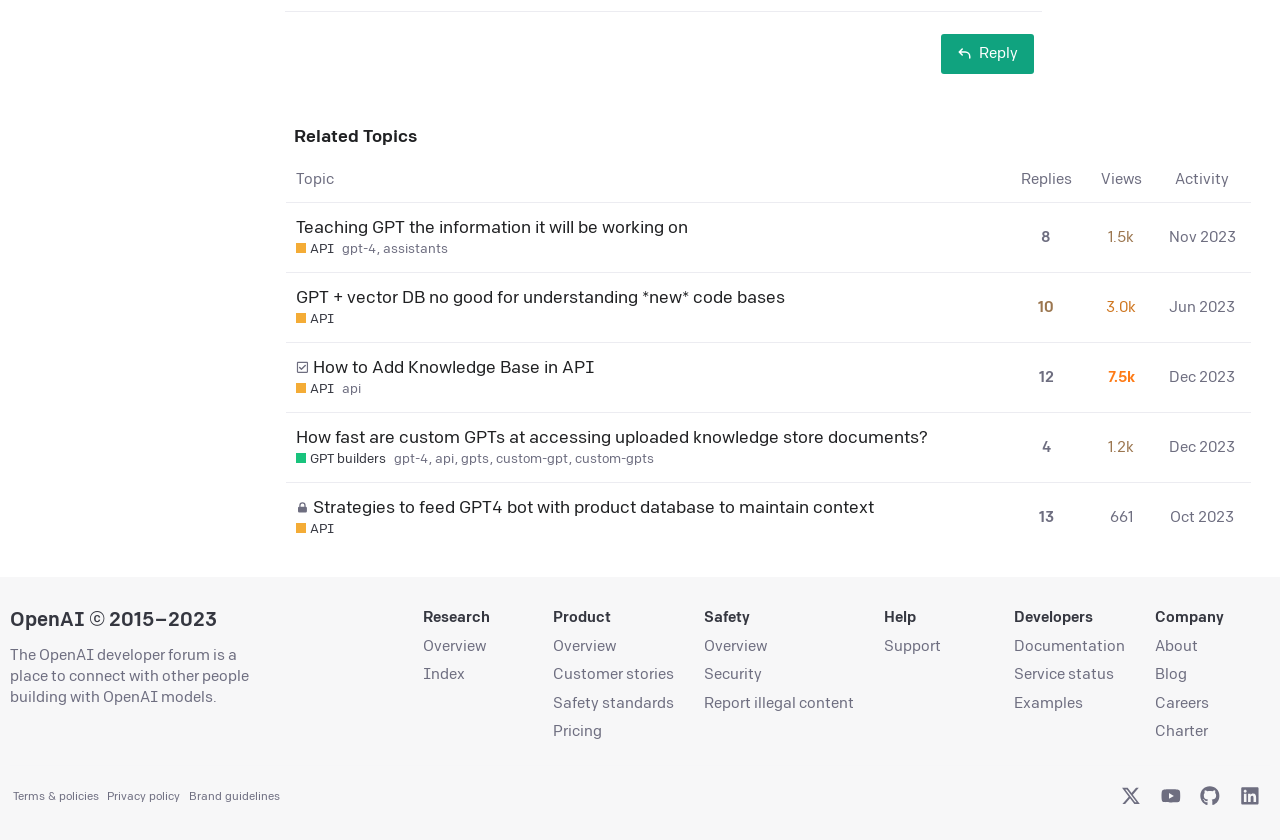How many API tags are associated with the topic 'Teaching GPT the information it will be working on'?
Please provide a comprehensive answer based on the information in the image.

I examined the table with the heading 'Related Topics' and found the topic 'Teaching GPT the information it will be working on'. This topic has one API tag associated with it.